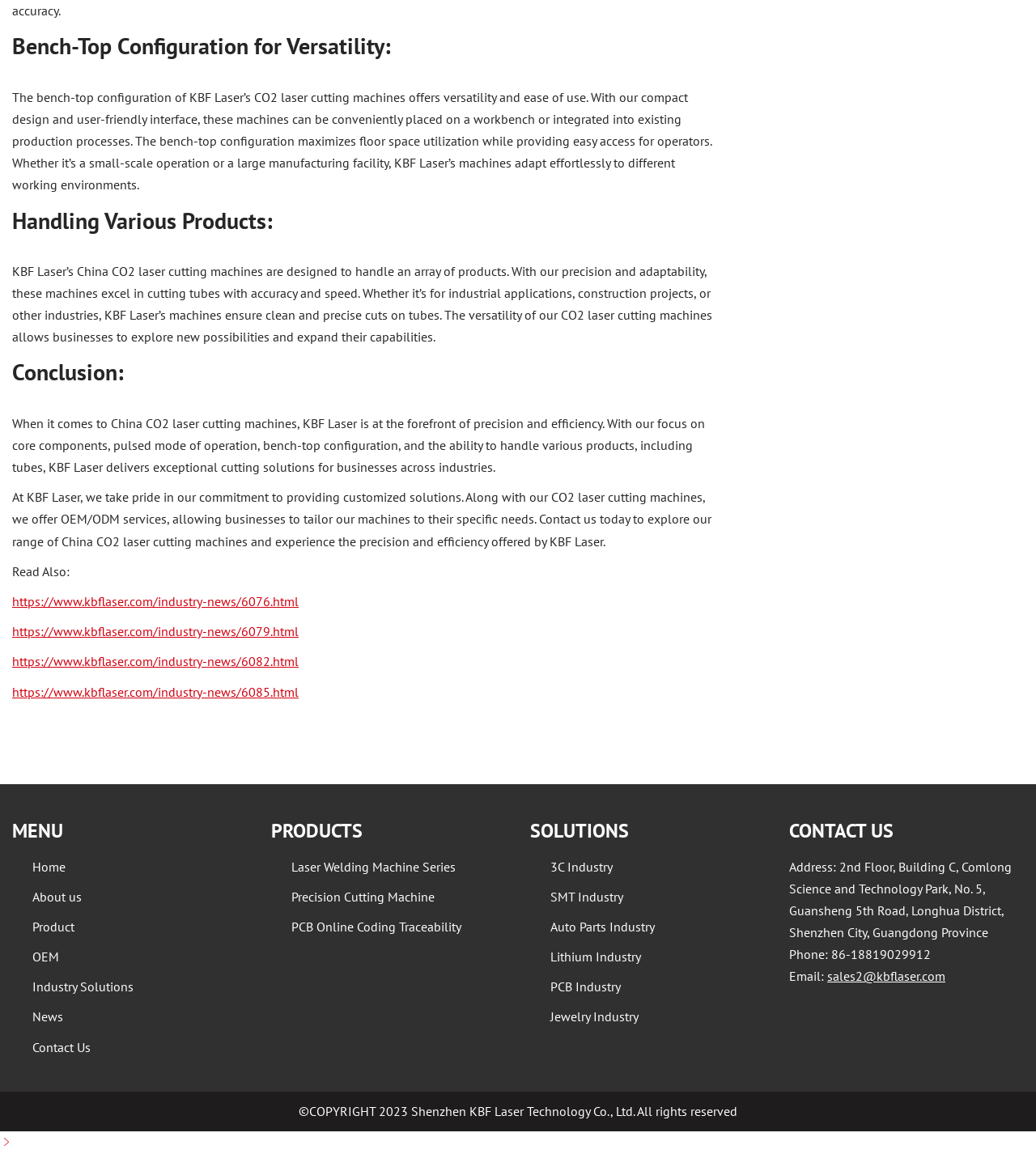Identify the bounding box coordinates for the UI element that matches this description: "SMT Industry".

[0.531, 0.77, 0.602, 0.784]